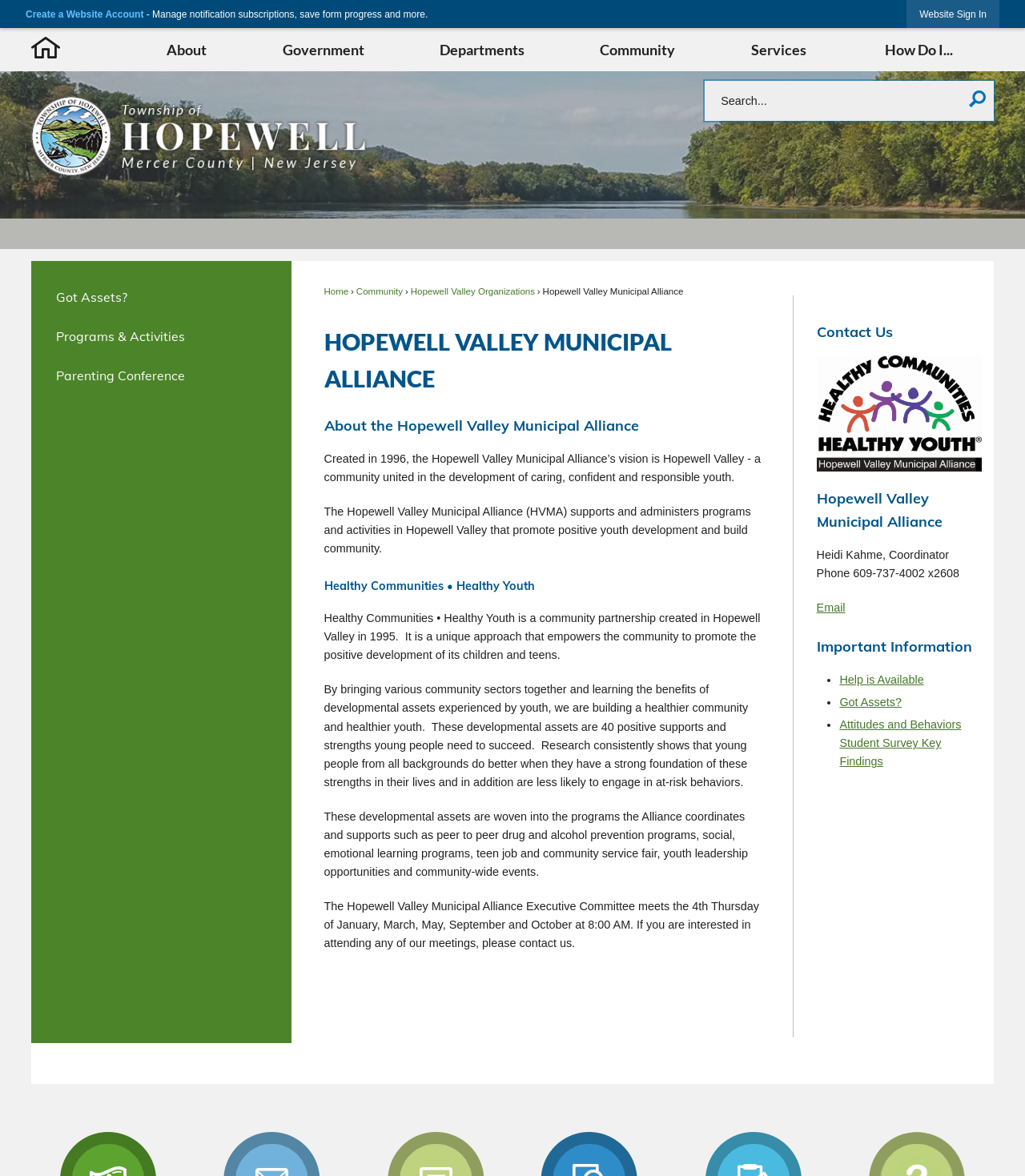Identify the bounding box coordinates of the HTML element based on this description: "Create a Website Account".

[0.025, 0.007, 0.14, 0.017]